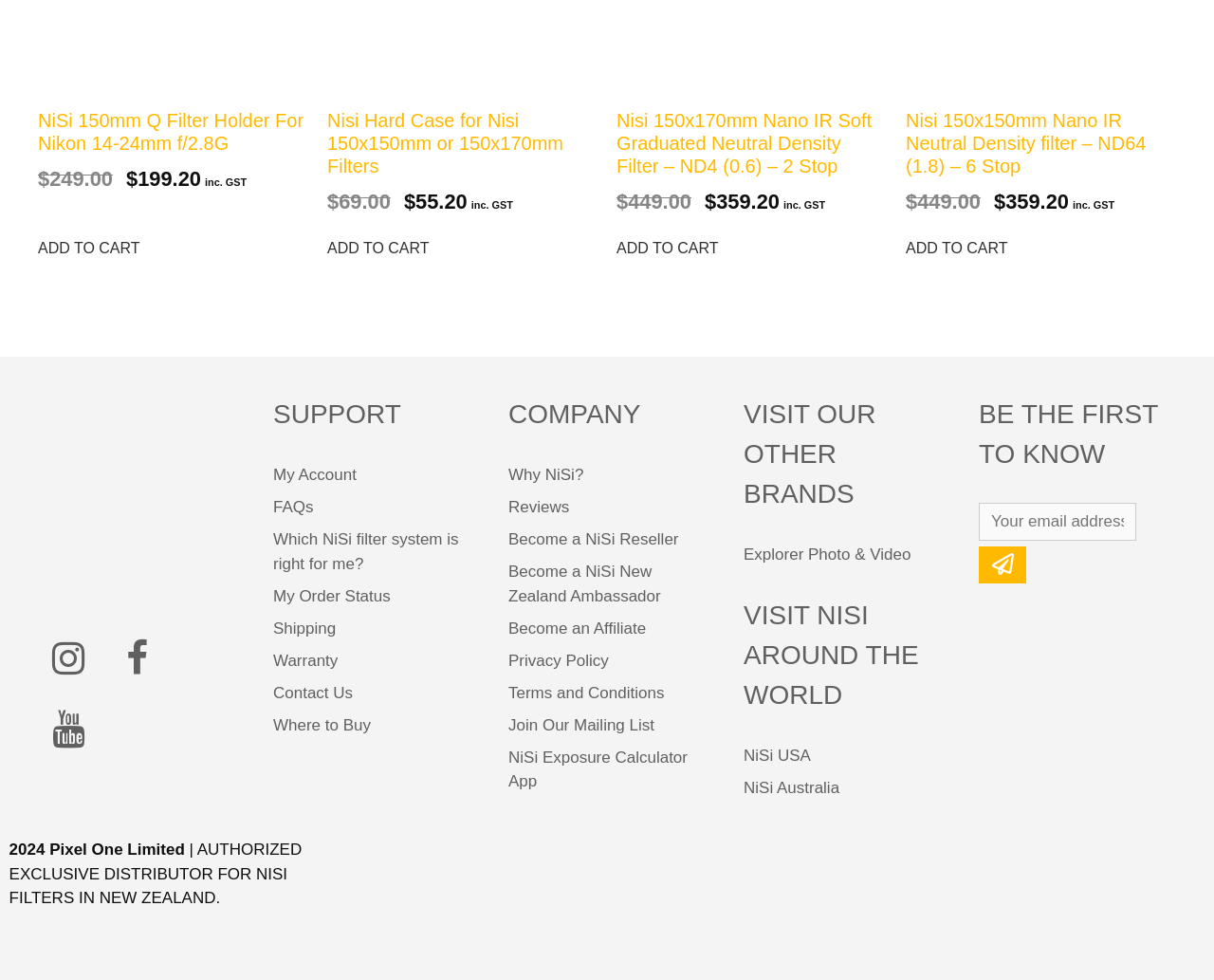Can you find the bounding box coordinates for the element to click on to achieve the instruction: "Visit NiSi S6 150mm Filter Holder Pouch product page"?

[0.031, 0.59, 0.194, 0.608]